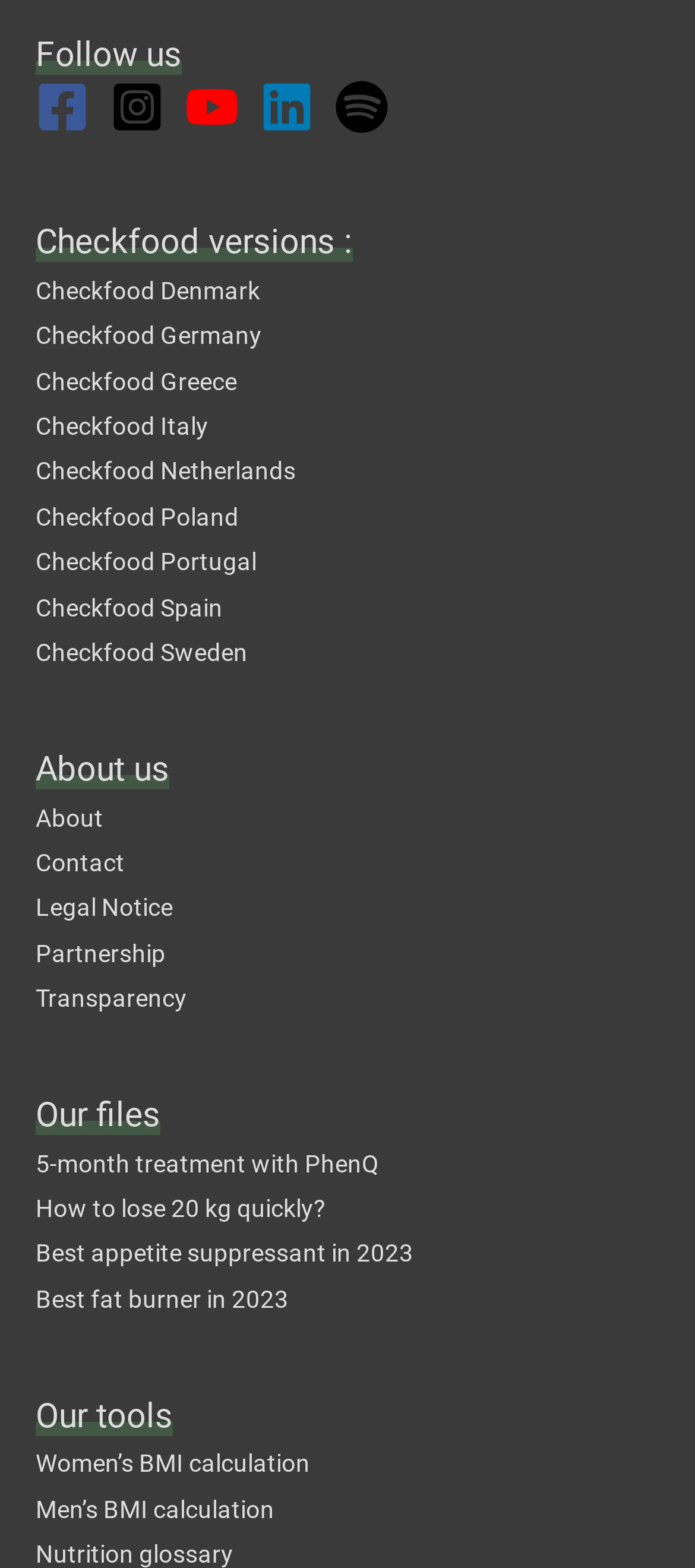How many country versions of Checkfood are available?
Look at the screenshot and respond with one word or a short phrase.

9